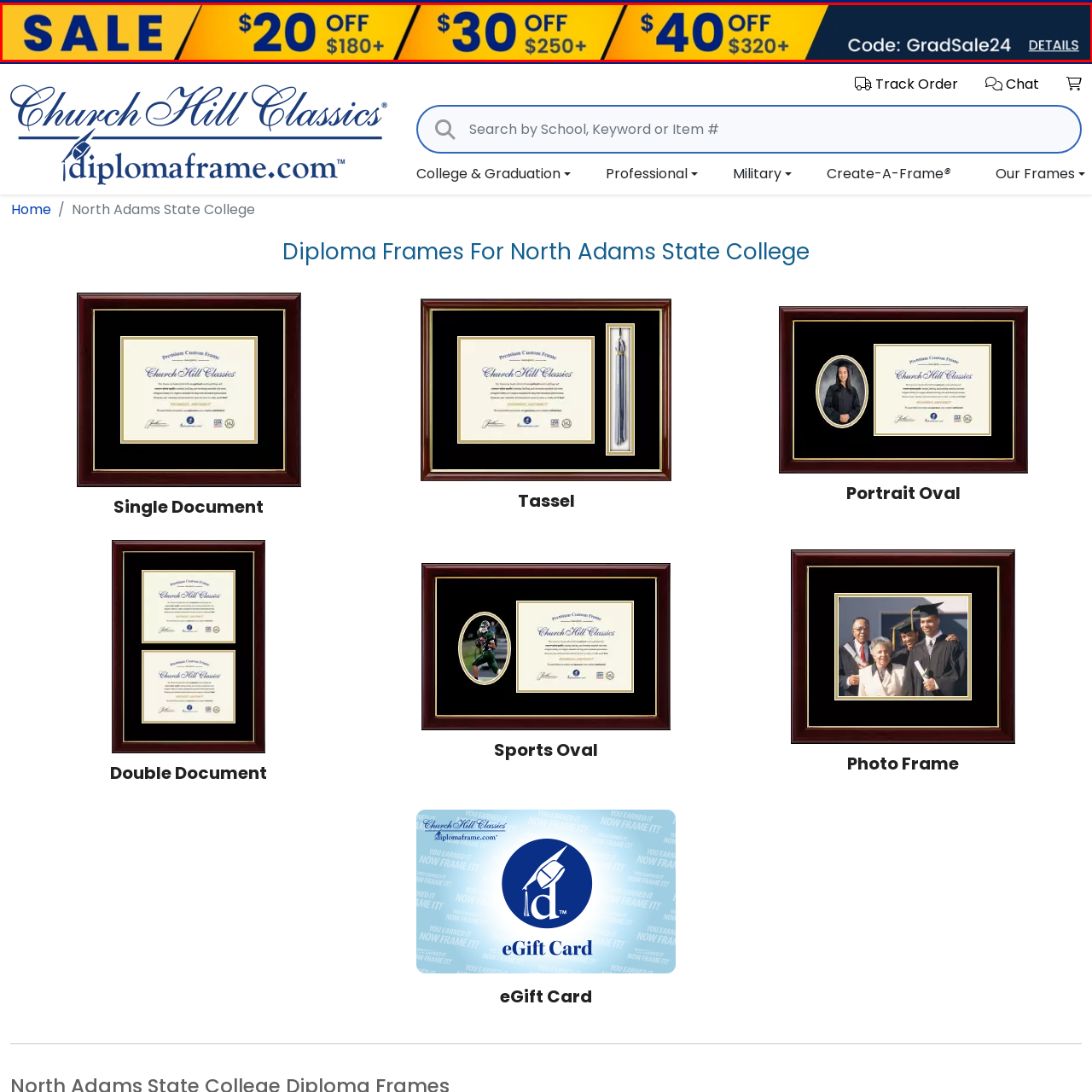What is the purpose of the promotional code 'GradSale24'?
Inspect the image surrounded by the red bounding box and answer the question using a single word or a short phrase.

Additional savings